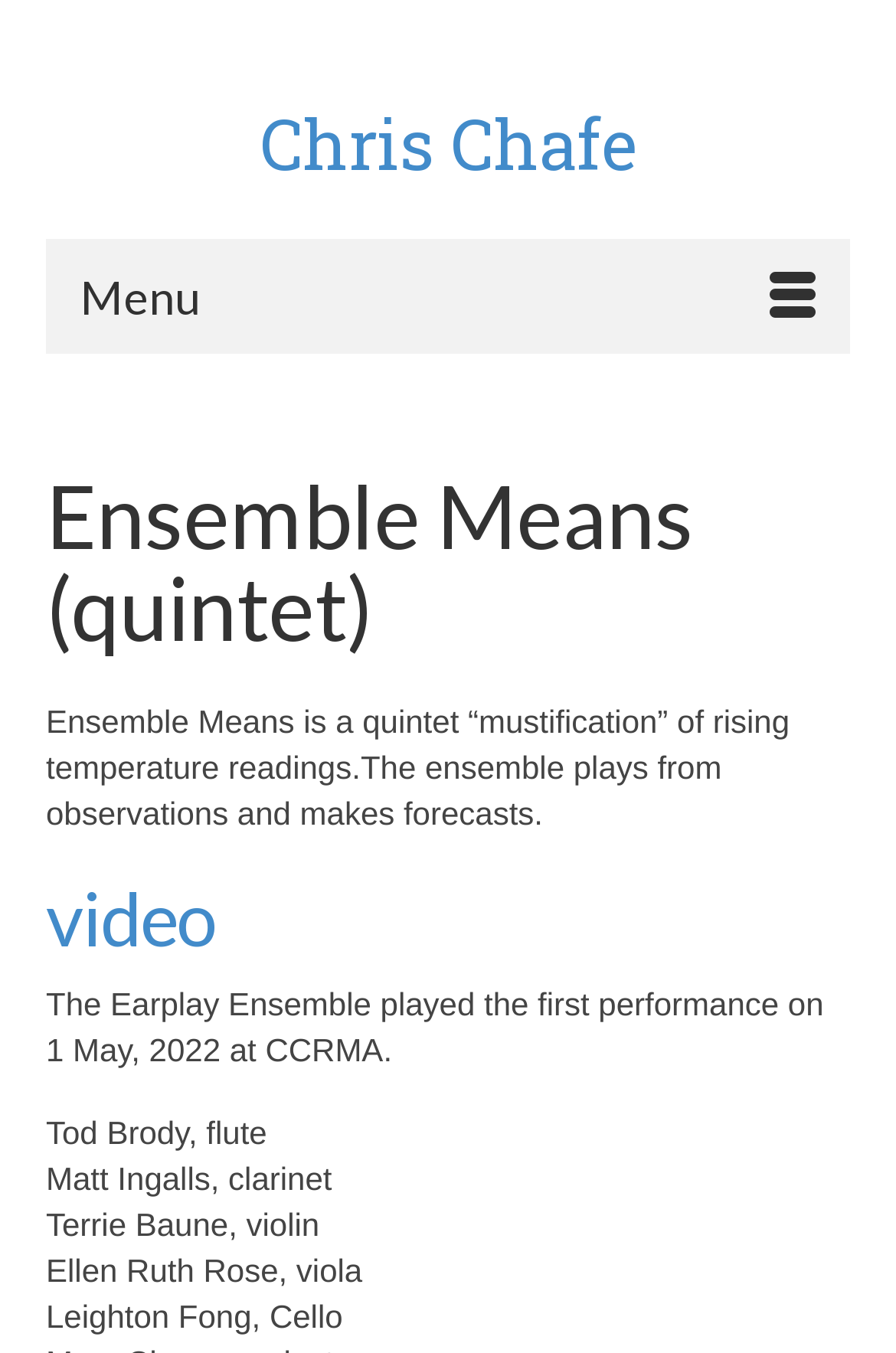What is the instrument played by Ellen Ruth Rose? Refer to the image and provide a one-word or short phrase answer.

viola